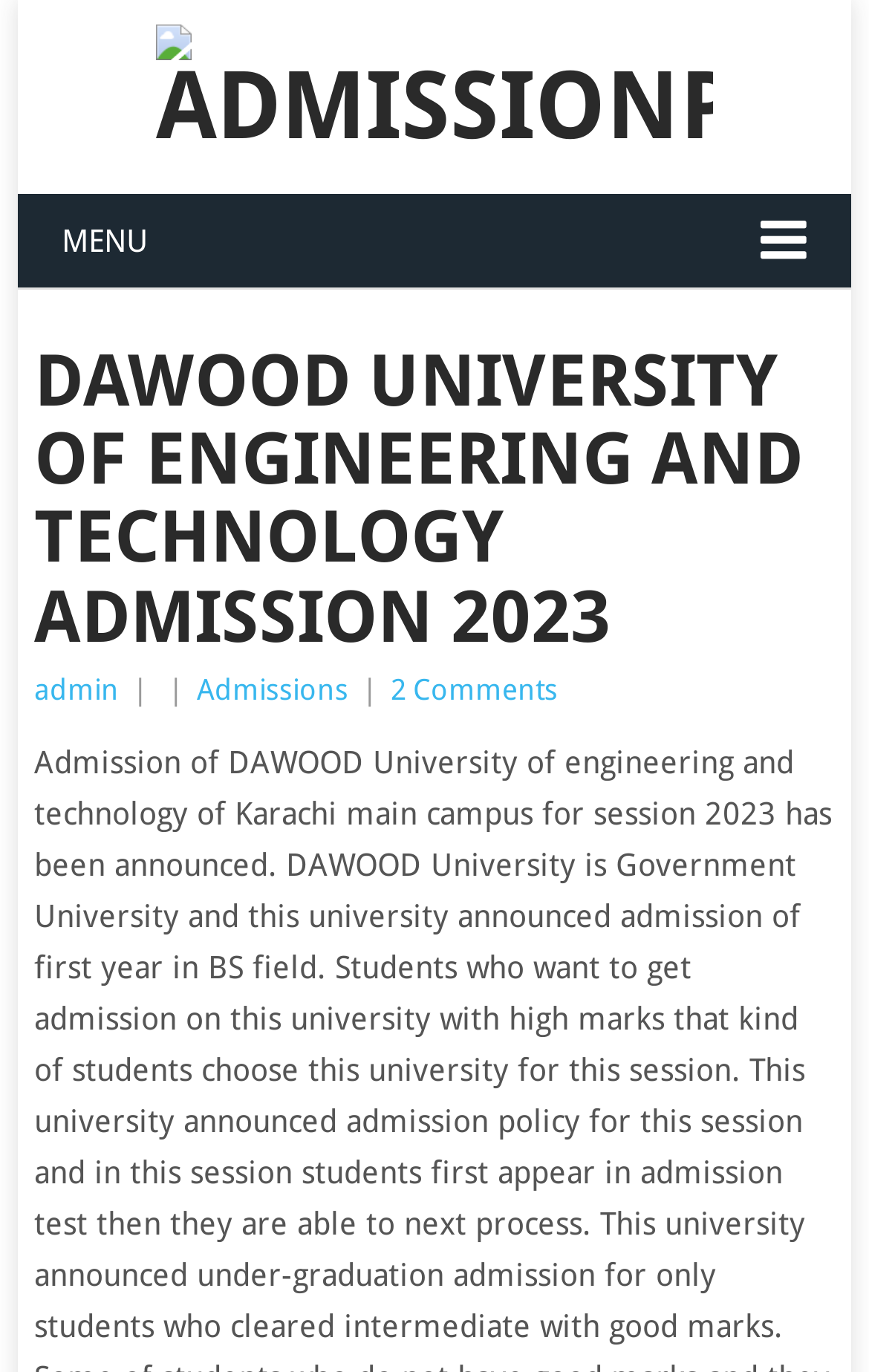What is the name of the university mentioned on the webpage? Observe the screenshot and provide a one-word or short phrase answer.

Dawood University Of Engineering And Technology